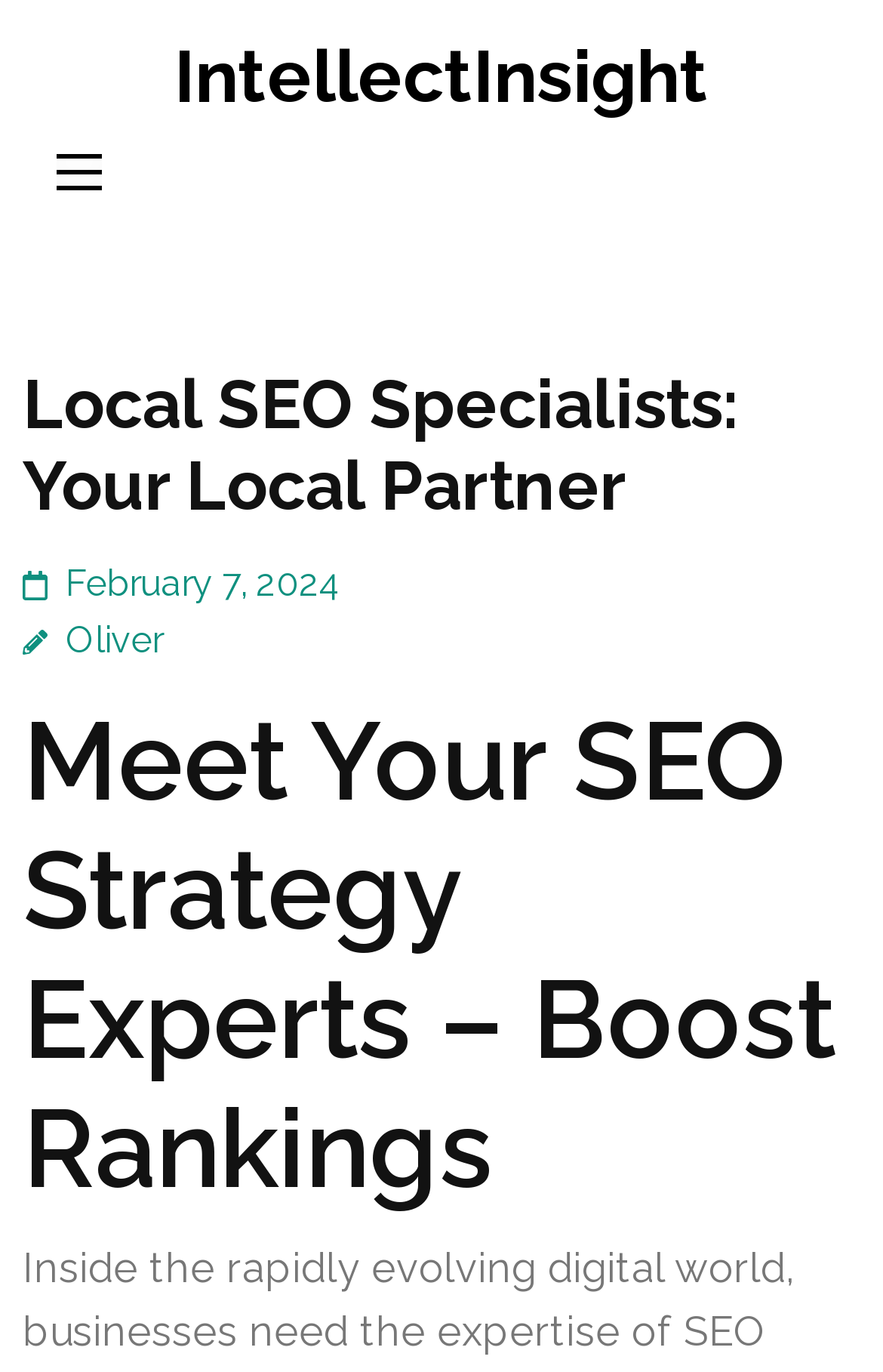Describe the entire webpage, focusing on both content and design.

The webpage is about IntellectInsight, a local SEO specialist company. At the top, there is a link to IntellectInsight, taking up most of the width. Below it, there is a button on the left side, which is not expanded. 

To the right of the button, there is a main content section. At the top of this section, there is a heading that reads "Local SEO Specialists: Your Local Partner". Below this heading, there is a link showing the date "February 7, 2024", and another link to the name "Oliver". 

Further down, there is a larger heading that says "Meet Your SEO Strategy Experts – Boost Rankings", which takes up most of the width of the content section.